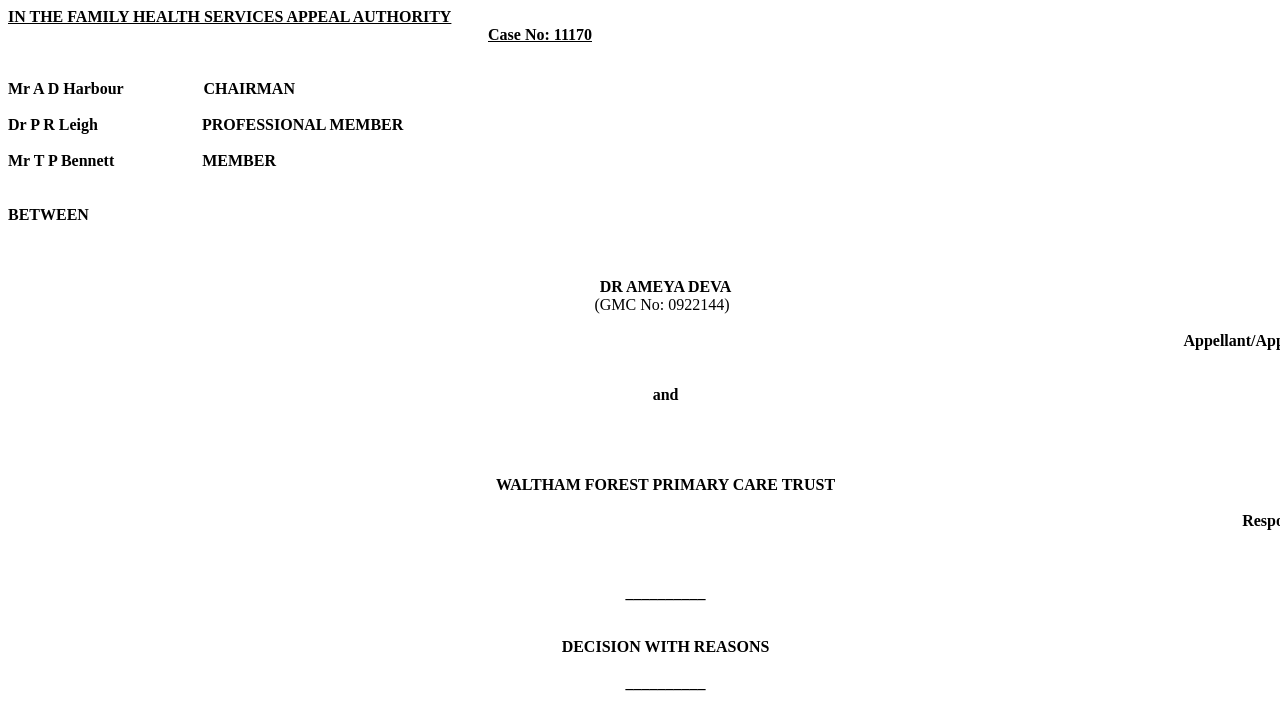What is the position of Mr T P Bennett?
Please interpret the details in the image and answer the question thoroughly.

Mr T P Bennett is mentioned as a professional member, similar to Dr P R Leigh, who is also a professional member.